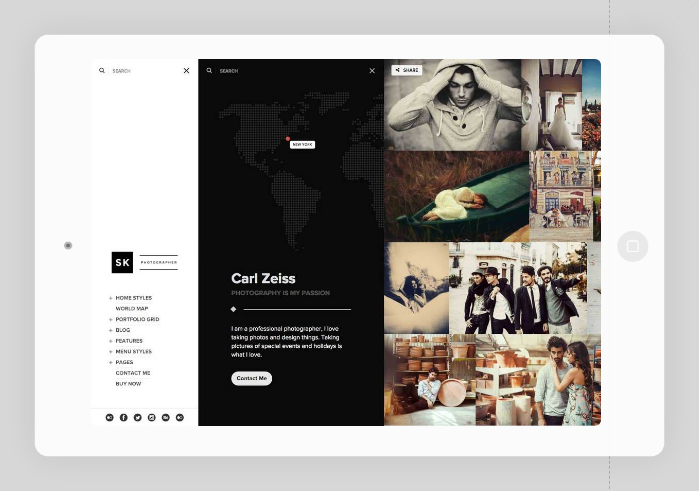Answer the question using only a single word or phrase: 
What type of photographs are displayed on the right side?

Various vibrant photographs